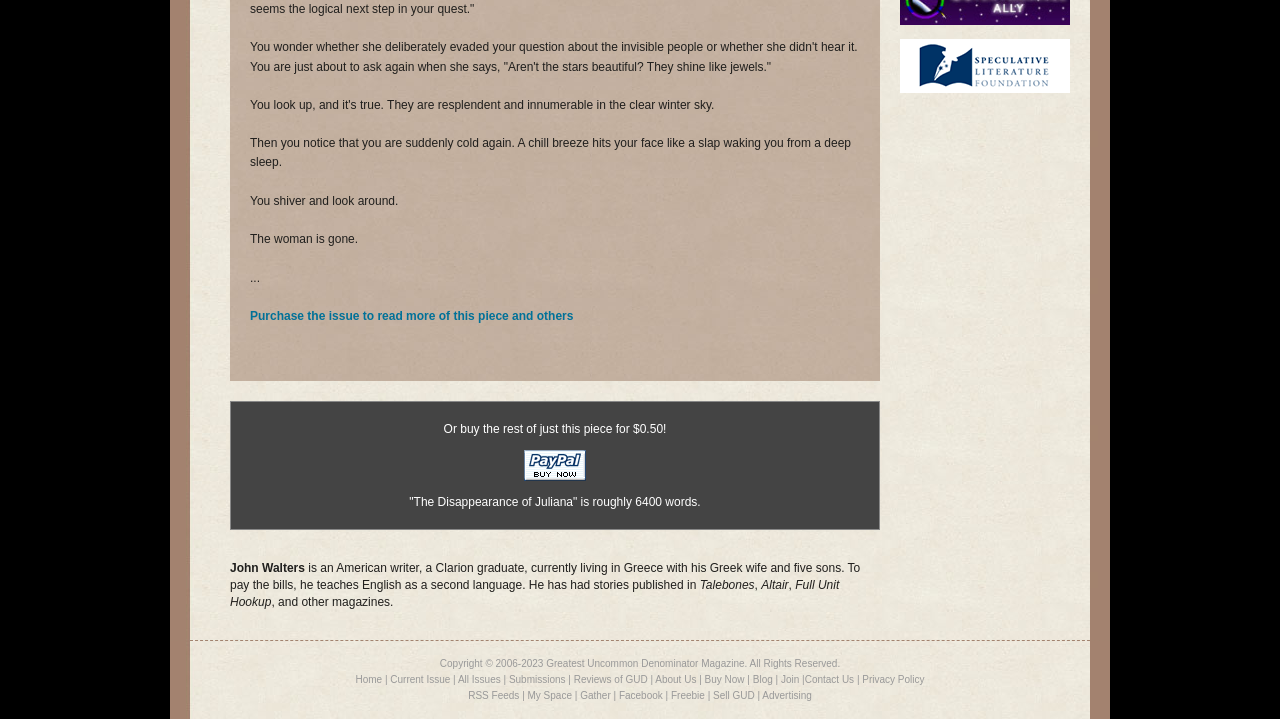Bounding box coordinates are given in the format (top-left x, top-left y, bottom-right x, bottom-right y). All values should be floating point numbers between 0 and 1. Provide the bounding box coordinate for the UI element described as: Submissions

[0.398, 0.937, 0.442, 0.953]